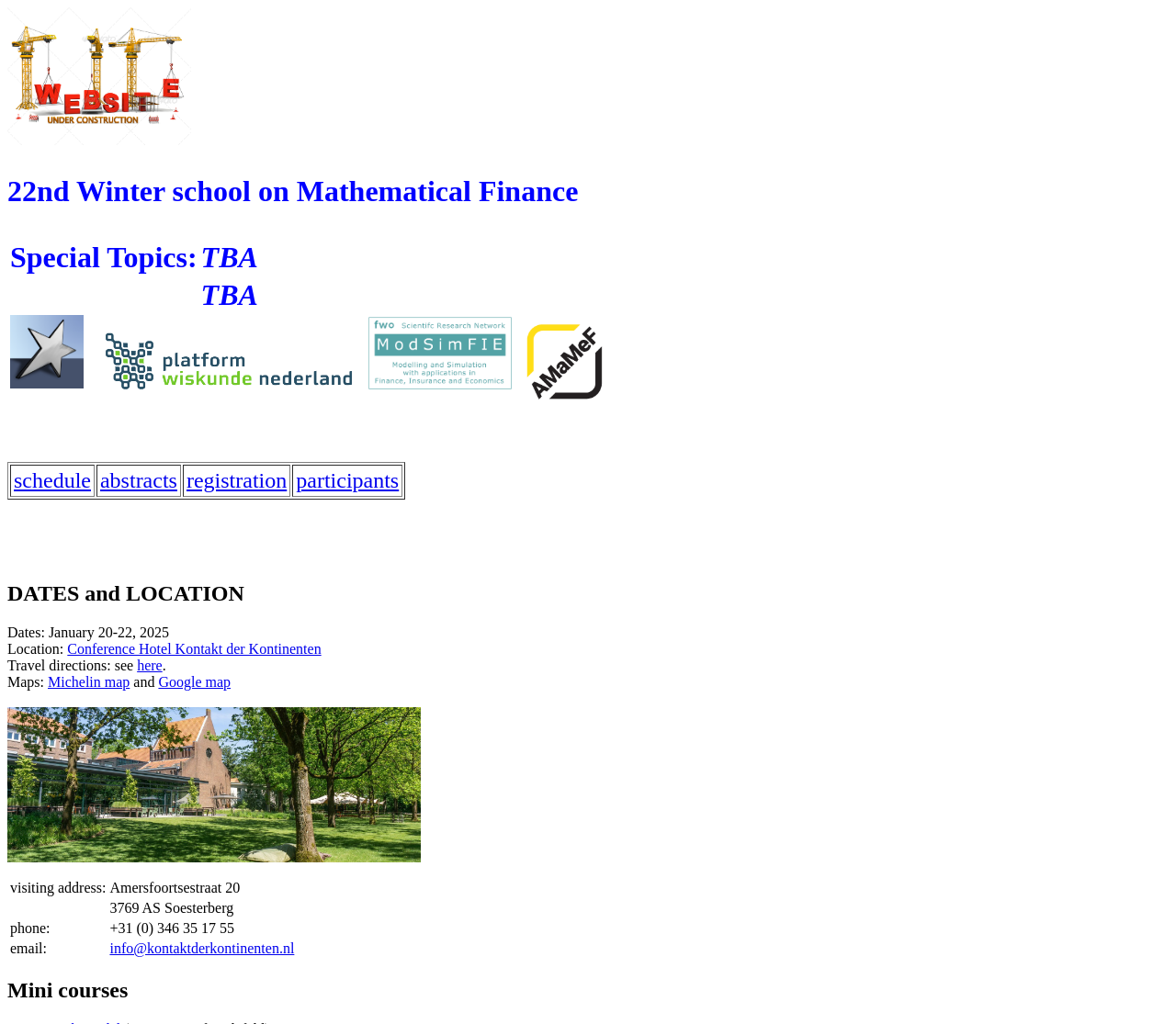Show the bounding box coordinates for the HTML element as described: "Conference Hotel Kontakt der Kontinenten".

[0.057, 0.626, 0.273, 0.642]